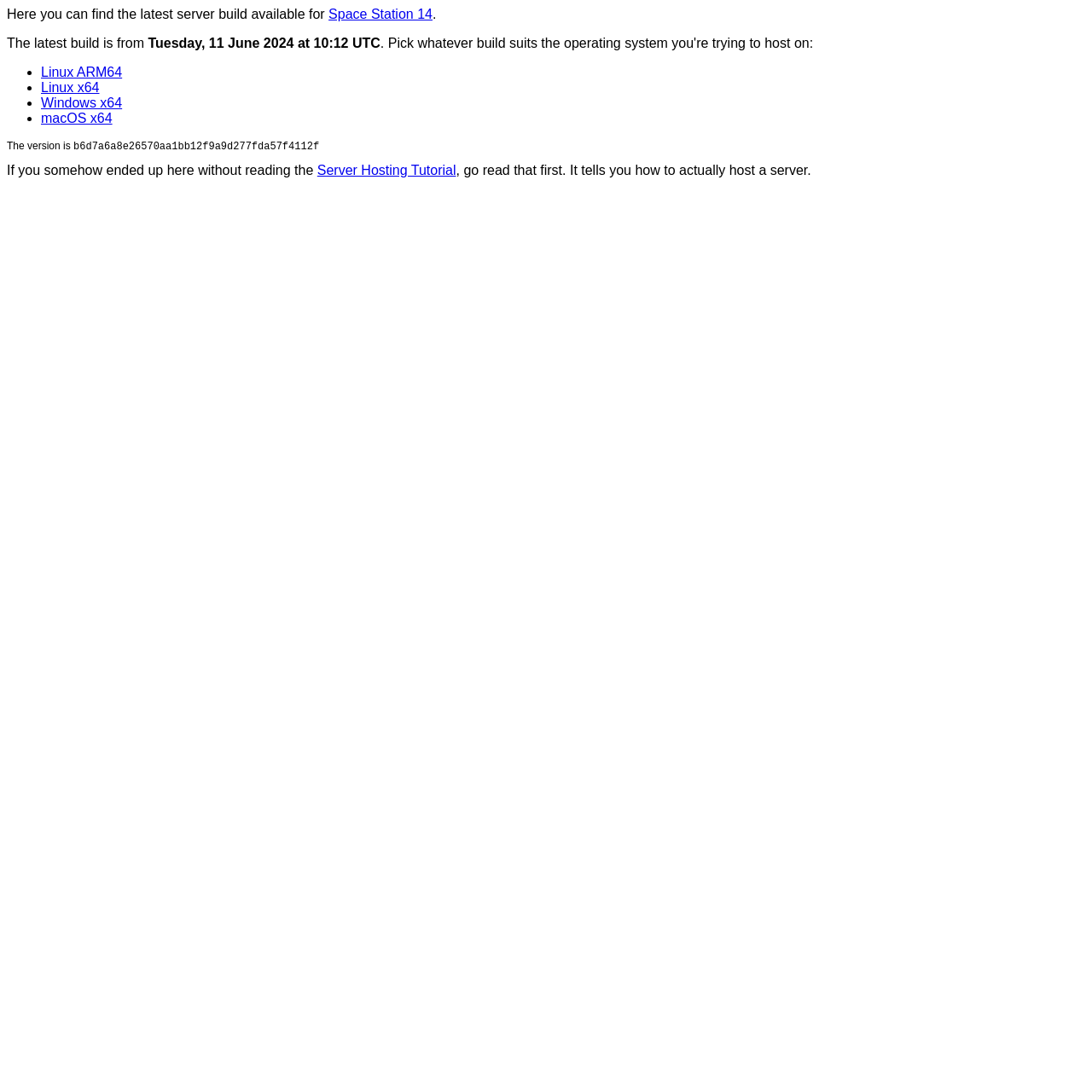Describe all the key features and sections of the webpage thoroughly.

The webpage is about SS14 Server Builds, with a brief introduction at the top stating "Here you can find the latest server build available for Space Station 14." The introduction is followed by a link to "Space Station 14" and a period. Below this, there is a sentence "The latest build is from" followed by a specific date and time, "Tuesday, 11 June 2024 at 10:12 UTC".

On the left side of the page, there is a list of four links, each preceded by a bullet point, offering different server build options: "Linux ARM64", "Linux x64", "Windows x64", and "macOS x64". These links are positioned vertically, with the "Linux ARM64" link at the top and the "macOS x64" link at the bottom.

To the right of the list, there is a section that displays the version of the server build, "b6d7a6a8e26570aa1bb12f9a9d277fda57f4112f", which is preceded by the text "The version is". Below this, there is a paragraph of text that advises users to read the "Server Hosting Tutorial" if they haven't already, with a link to the tutorial provided. The paragraph explains that the tutorial provides instructions on how to host a server.